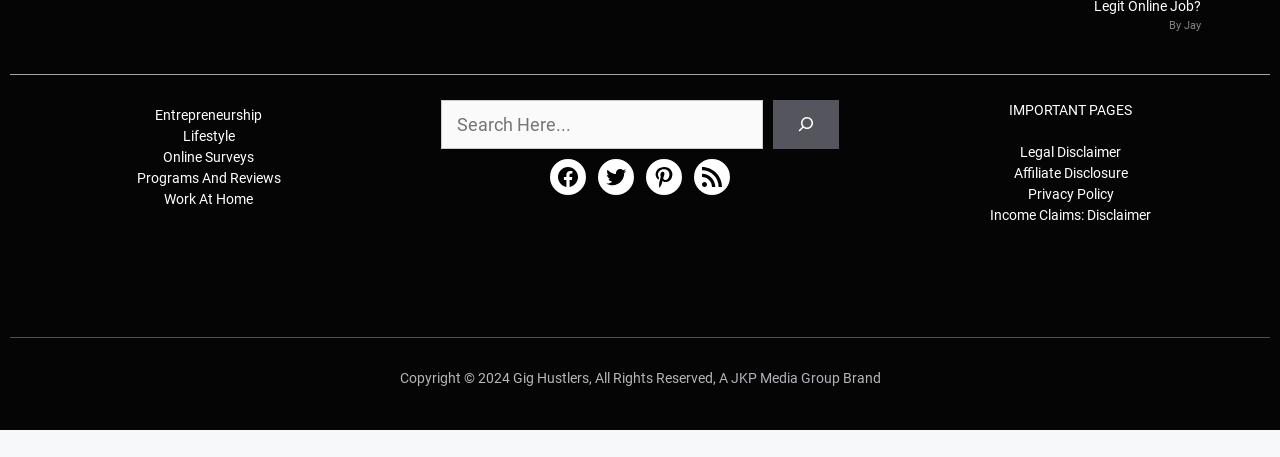Please provide a brief answer to the following inquiry using a single word or phrase:
What are the important pages listed?

Legal Disclaimer, Affiliate Disclosure, Privacy Policy, Income Claims: Disclaimer